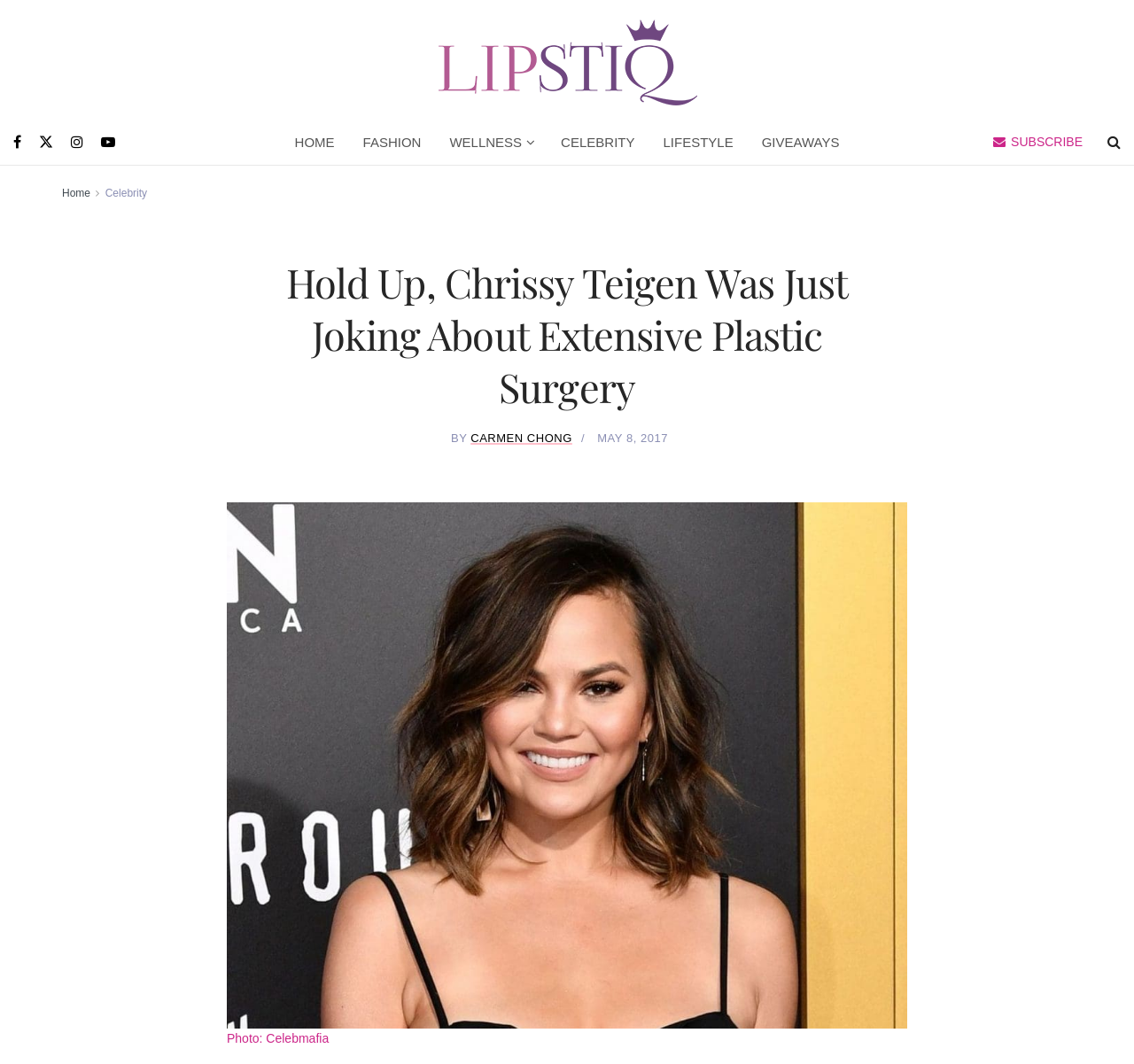Utilize the details in the image to give a detailed response to the question: What is the date of the article?

The article mentions 'MAY 8, 2017' which indicates that the date of the article is May 8, 2017.